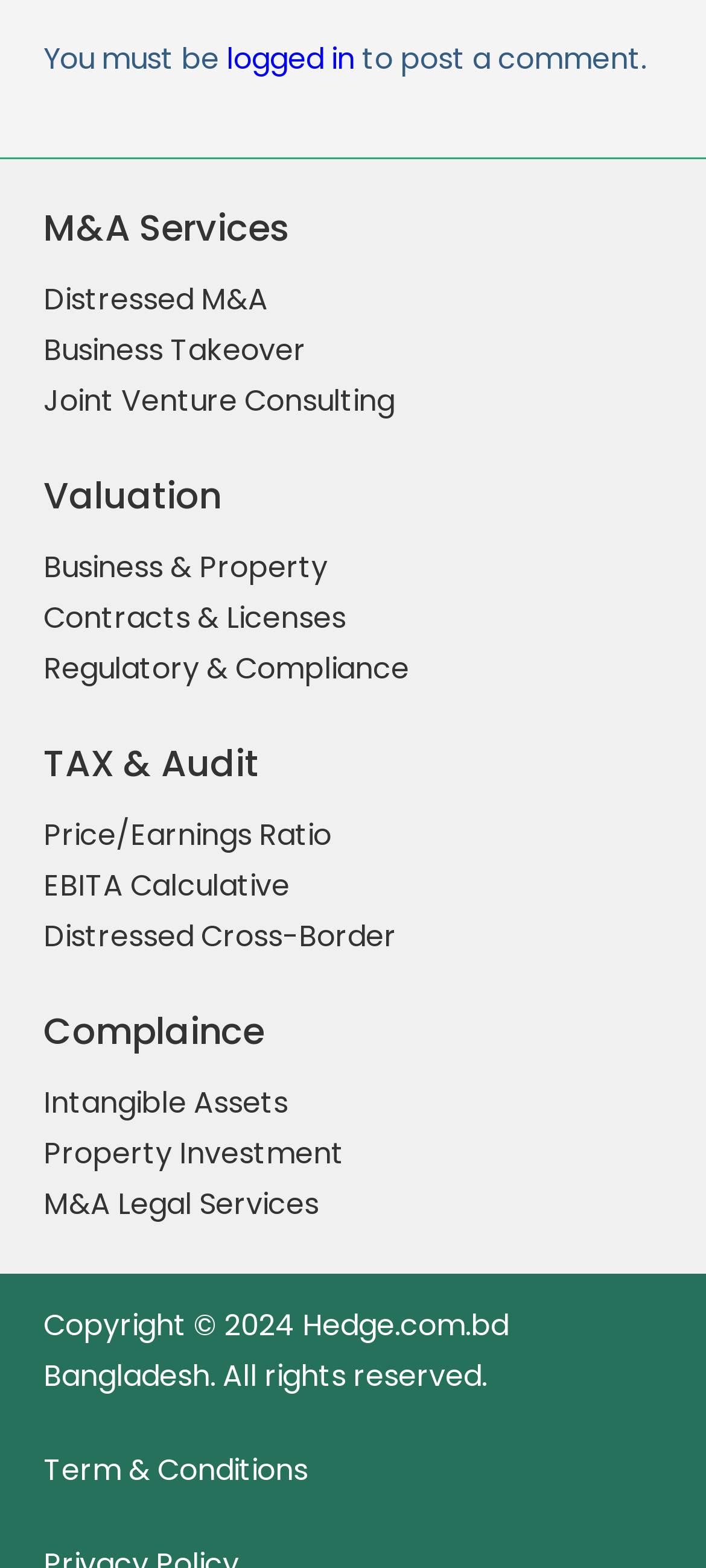What is the copyright year of the webpage?
Ensure your answer is thorough and detailed.

The webpage displays the text 'Copyright © 2024 Hedge.com.bd Bangladesh. All rights reserved.' which indicates that the copyright year is 2024.